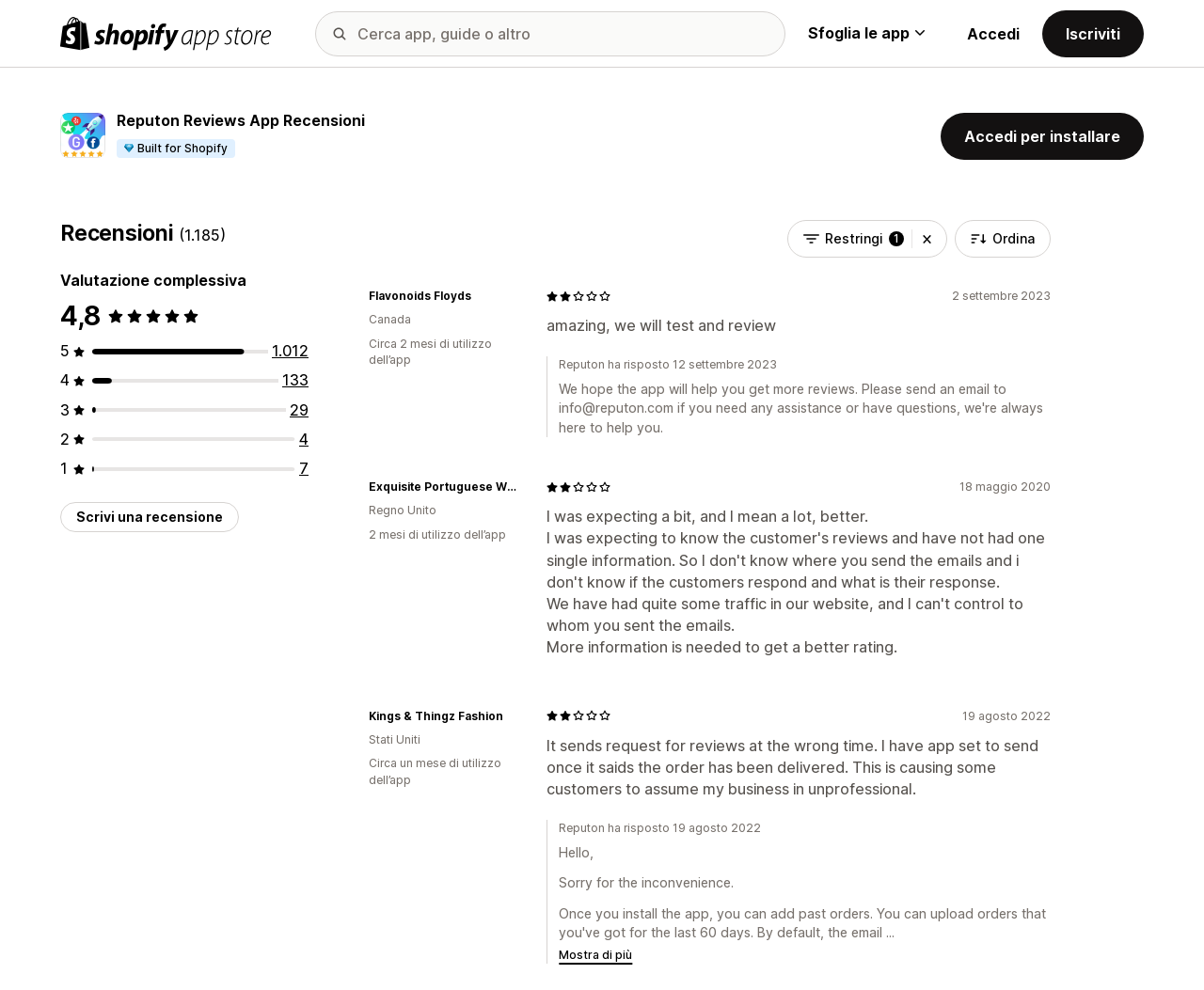What is the rating of the Reputon Reviews App?
Ensure your answer is thorough and detailed.

I found the rating by looking at the 'Valutazione complessiva' section, which shows '4.8 stelle su 5'.